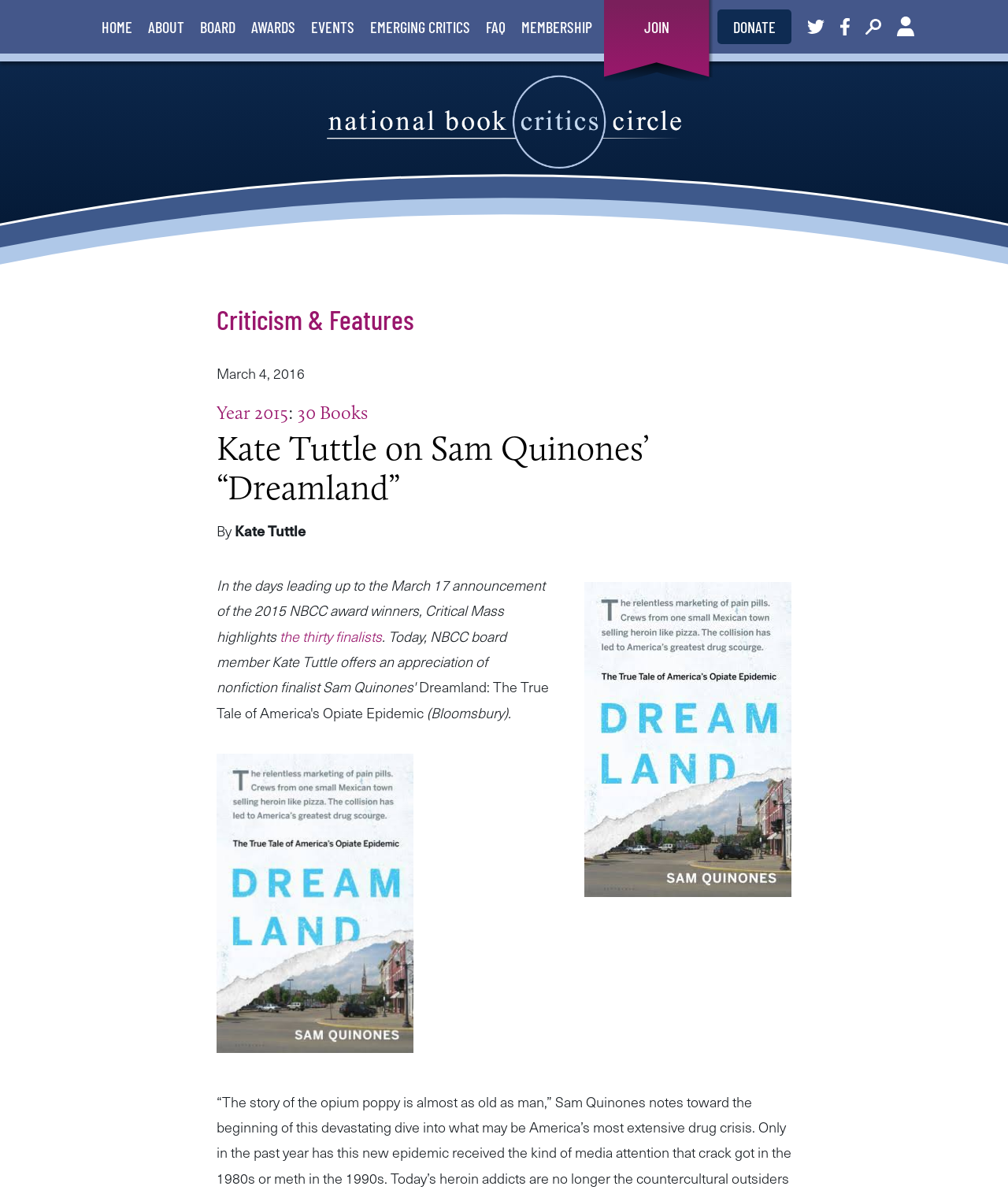Use a single word or phrase to answer the question: What is the publisher of the book 'Dreamland'?

Bloomsbury